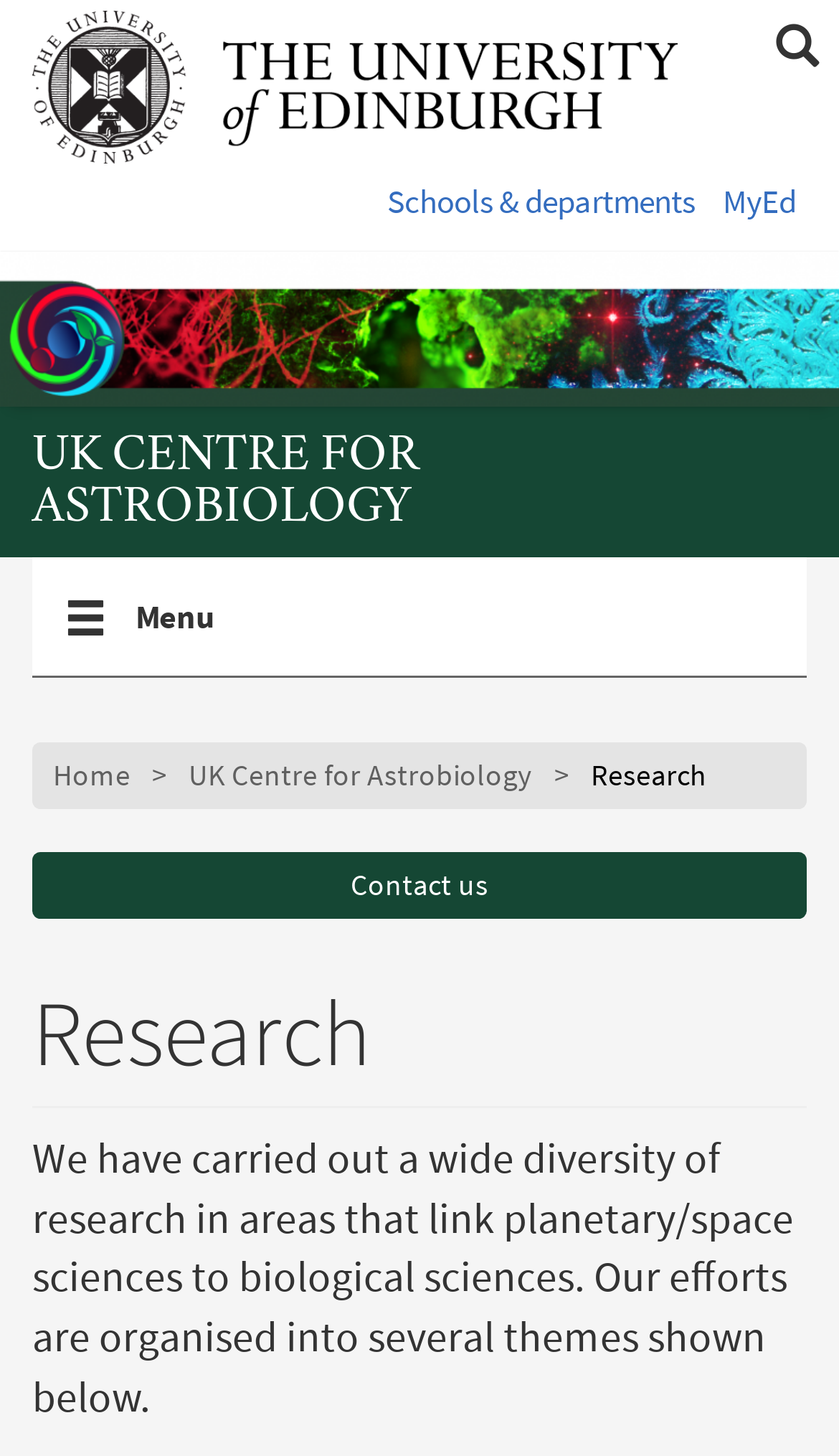Find the bounding box coordinates for the area that should be clicked to accomplish the instruction: "Visit the Top 10 Best Drinks for Dehydration page".

None